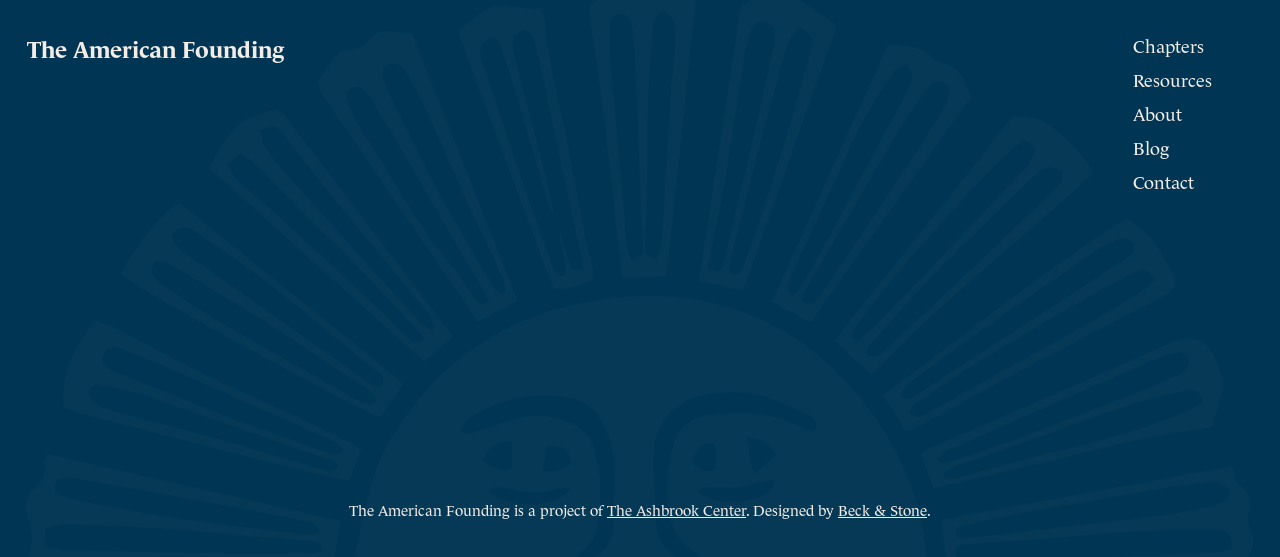Please identify the bounding box coordinates of the region to click in order to complete the given instruction: "visit The American Founding". The coordinates should be four float numbers between 0 and 1, i.e., [left, top, right, bottom].

[0.012, 0.056, 0.222, 0.113]